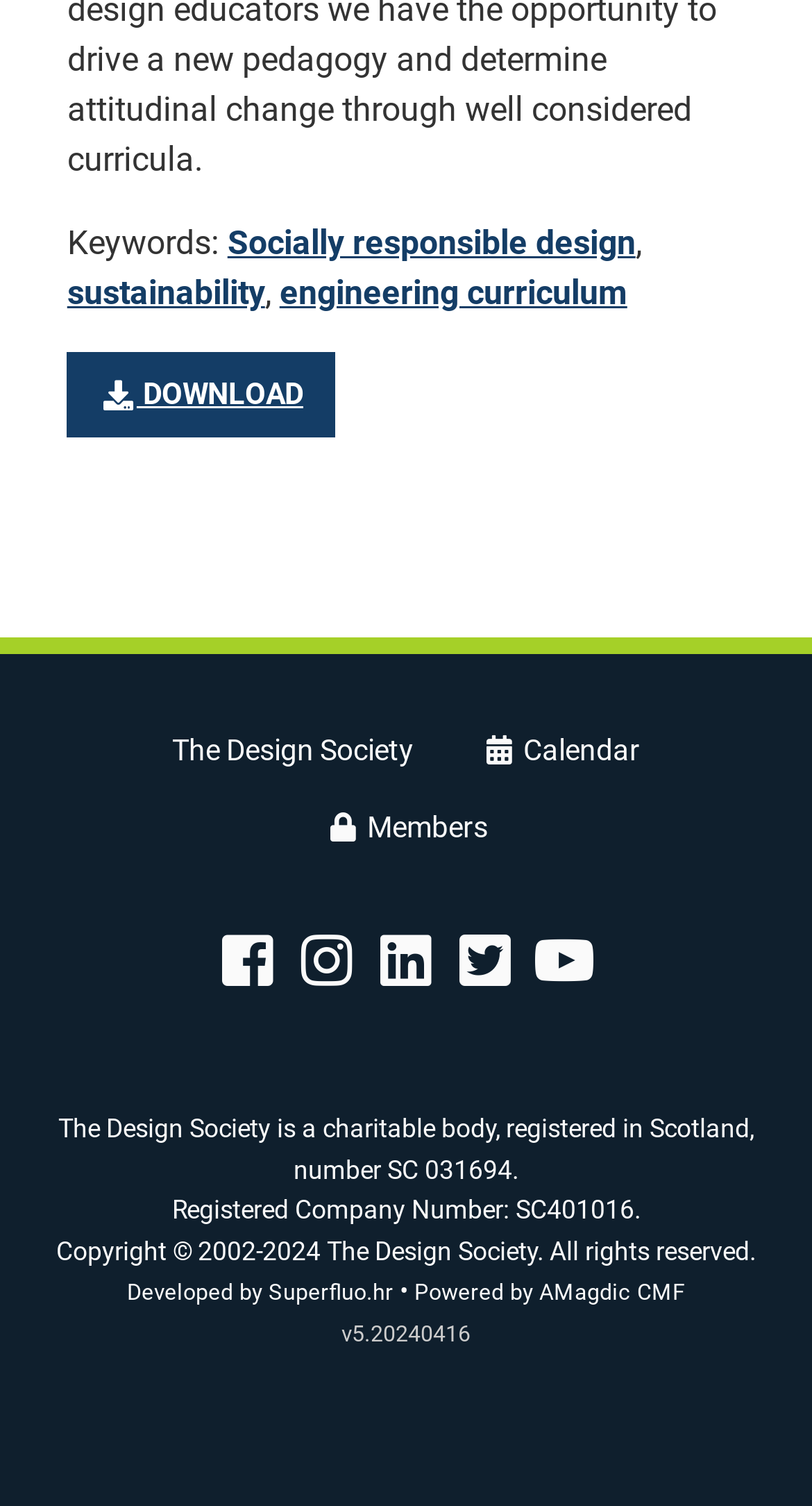Please identify the bounding box coordinates of the element I should click to complete this instruction: 'Go to the 'Members' section'. The coordinates should be given as four float numbers between 0 and 1, like this: [left, top, right, bottom].

[0.358, 0.524, 0.642, 0.574]